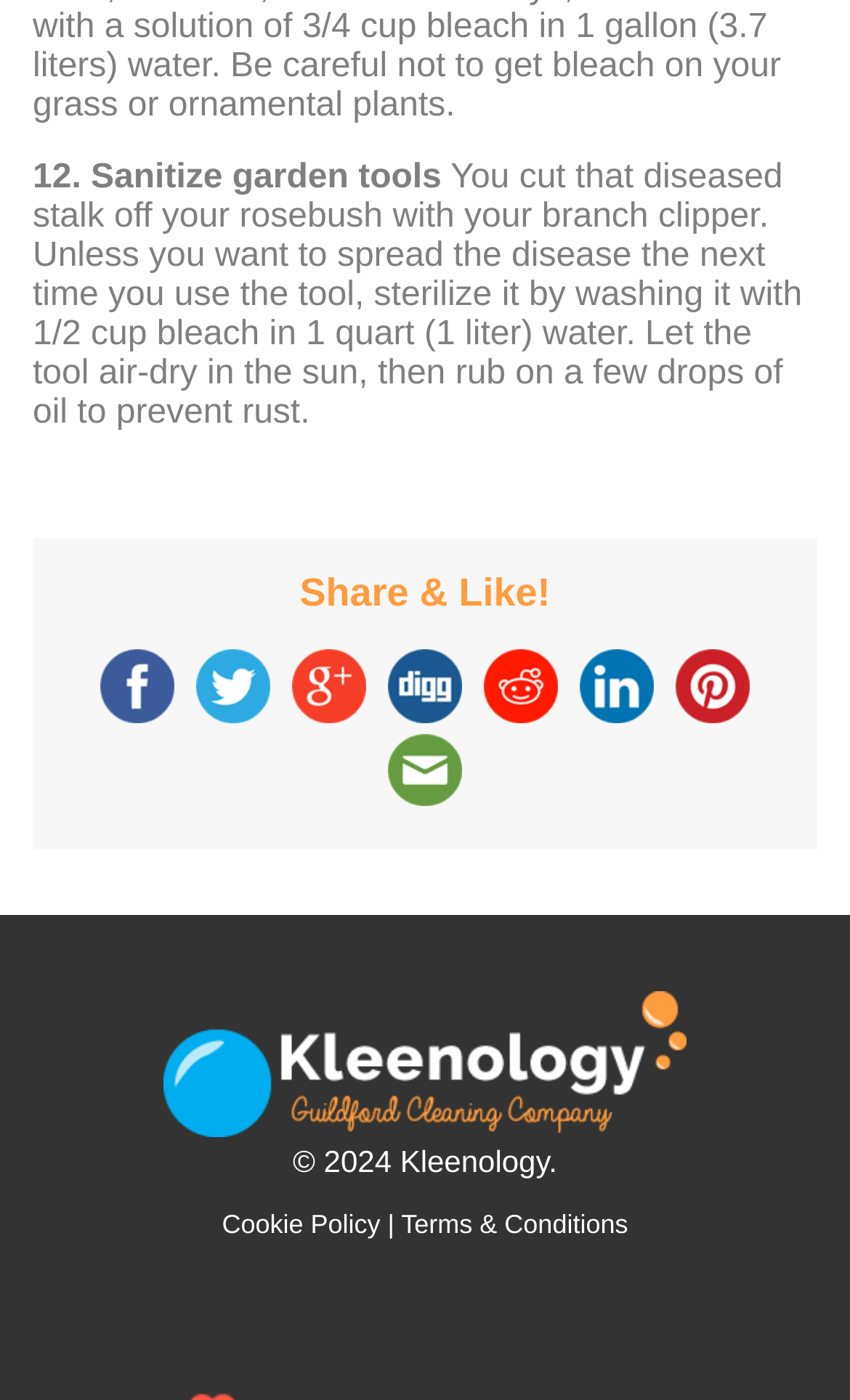Locate the bounding box coordinates of the element that should be clicked to execute the following instruction: "Visit Kleenology".

[0.192, 0.708, 0.808, 0.817]